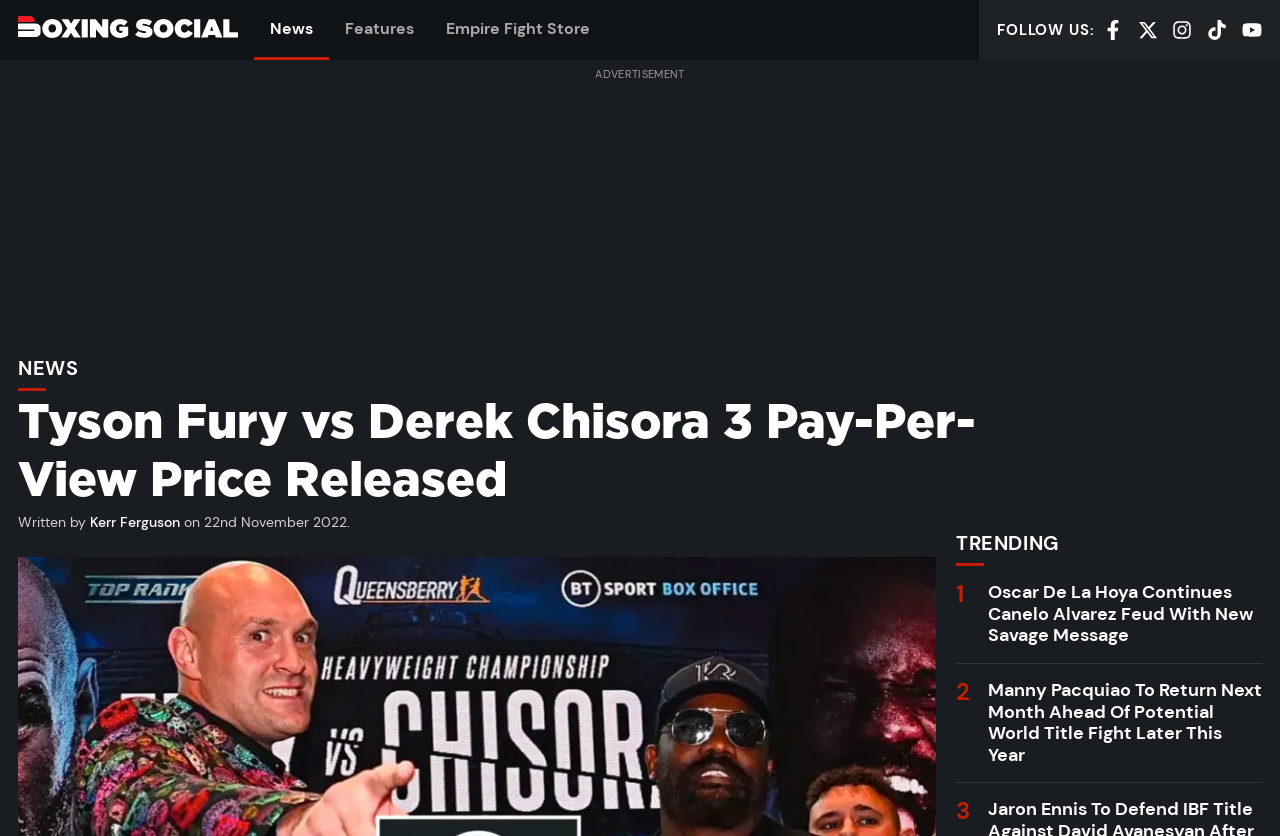Provide the bounding box coordinates of the HTML element described as: "Empire Fight Store". The bounding box coordinates should be four float numbers between 0 and 1, i.e., [left, top, right, bottom].

[0.336, 0.0, 0.473, 0.072]